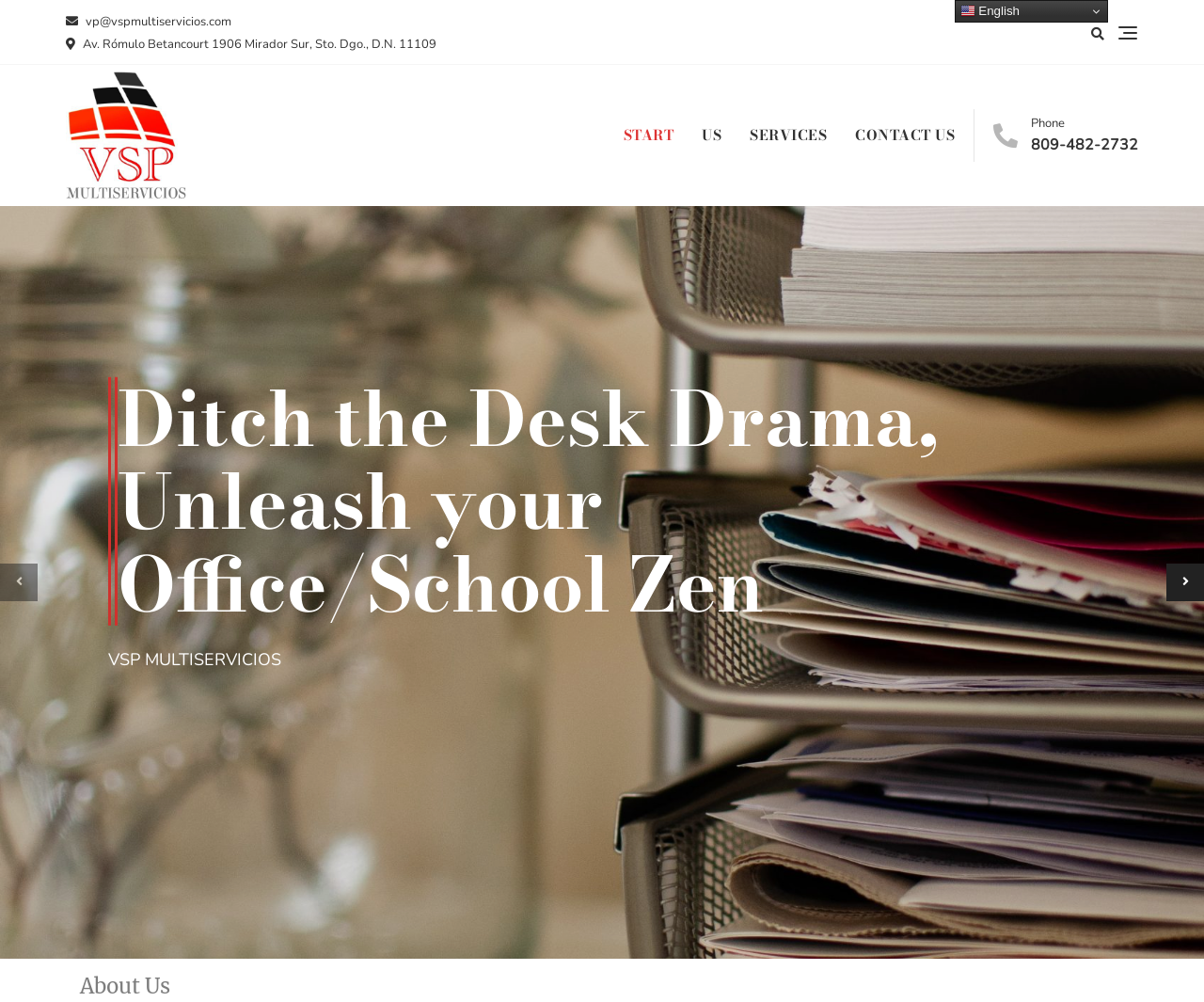Locate the bounding box coordinates of the item that should be clicked to fulfill the instruction: "Switch to English language".

[0.793, 0.0, 0.92, 0.023]